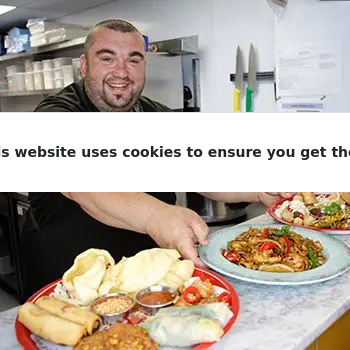What is the atmosphere of the kitchen?
Based on the image, answer the question with as much detail as possible.

The well-organized space with utensils and ingredients in the background of the image reveals a lively atmosphere dedicated to preparing delicious food, which is reflective of the energy and enthusiasm of the kitchen staff.